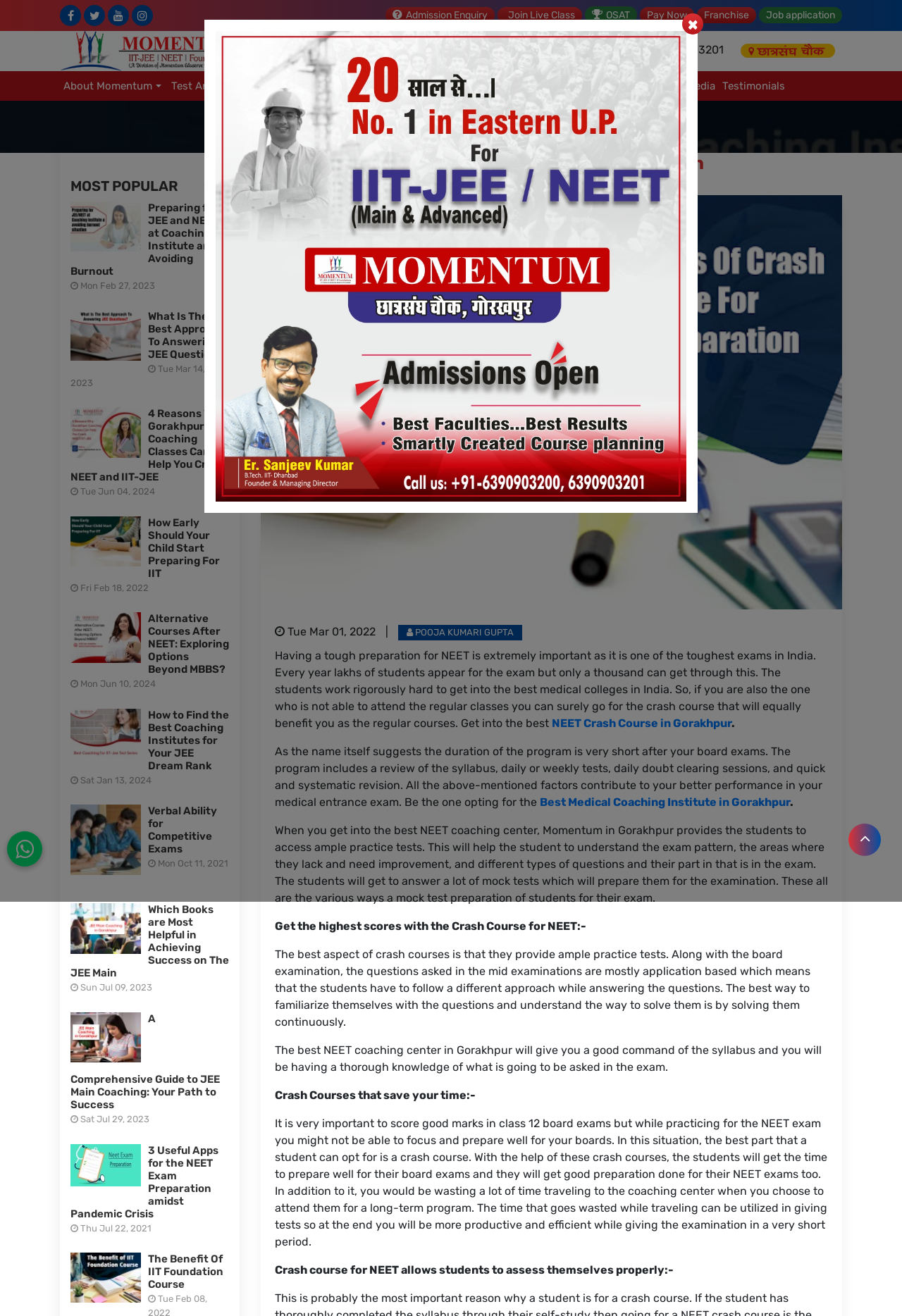Please answer the following question using a single word or phrase: 
What is the advantage of crash courses?

Saves time